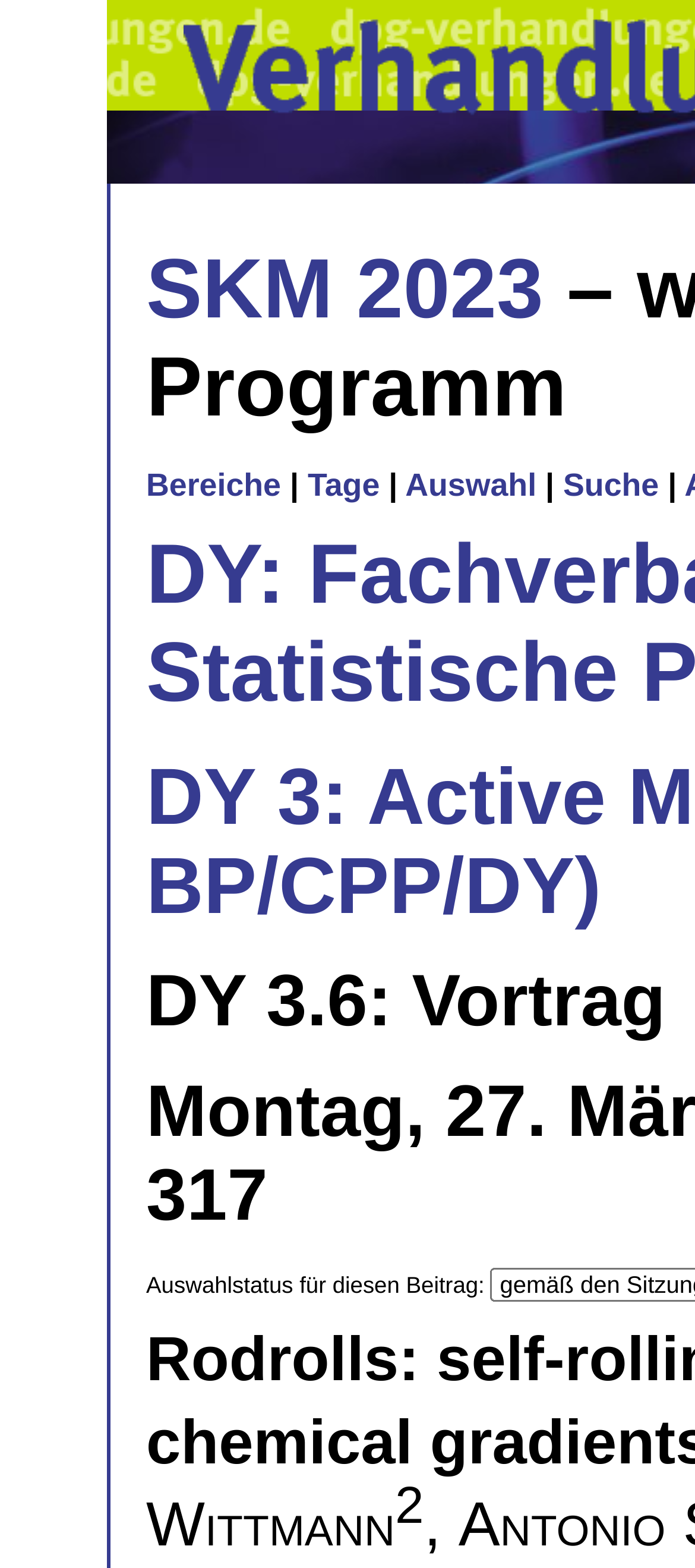Using the webpage screenshot, locate the HTML element that fits the following description and provide its bounding box: "slot".

None